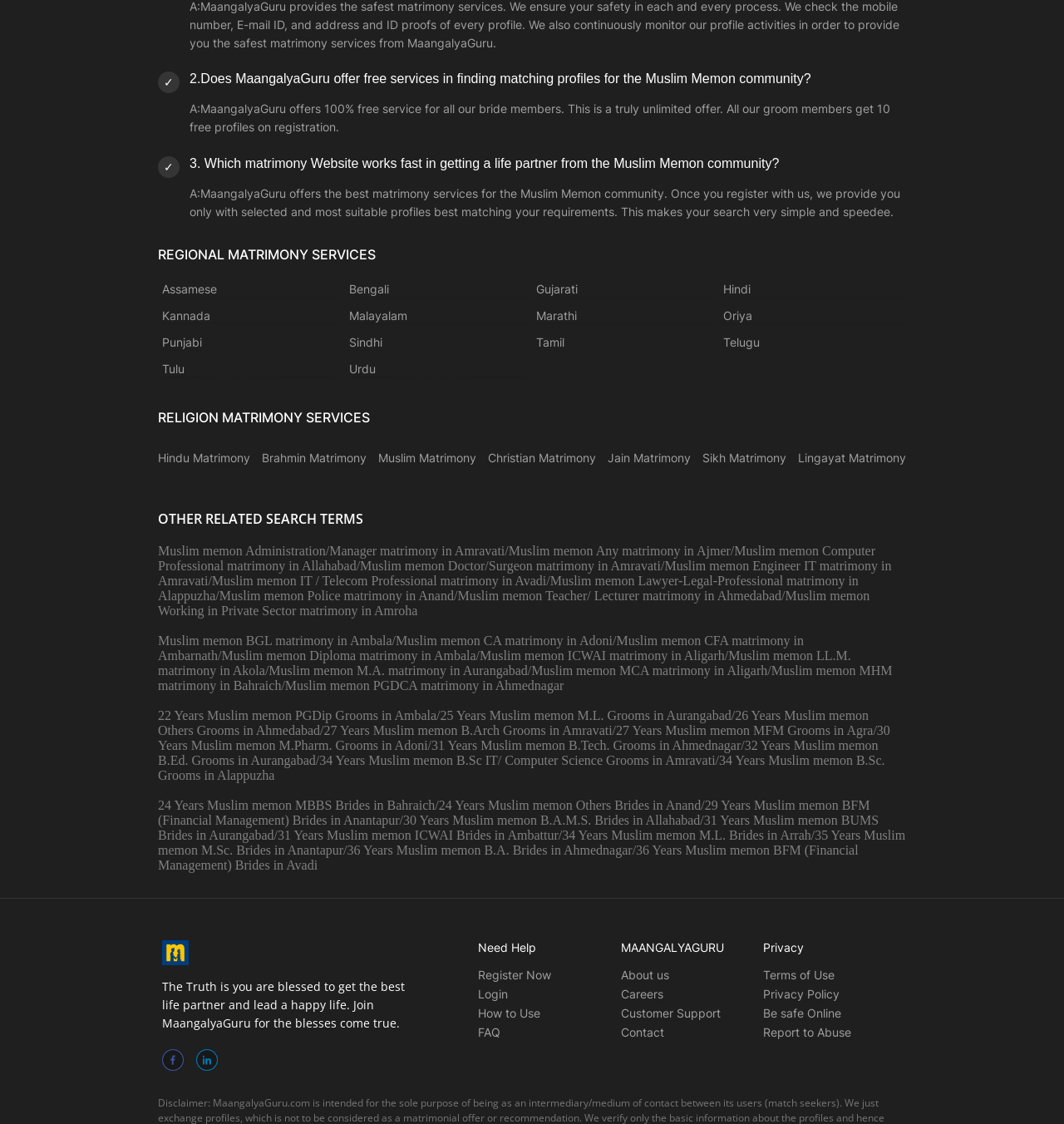Please provide a brief answer to the question using only one word or phrase: 
What is the purpose of the 'Need Help' section?

To provide assistance